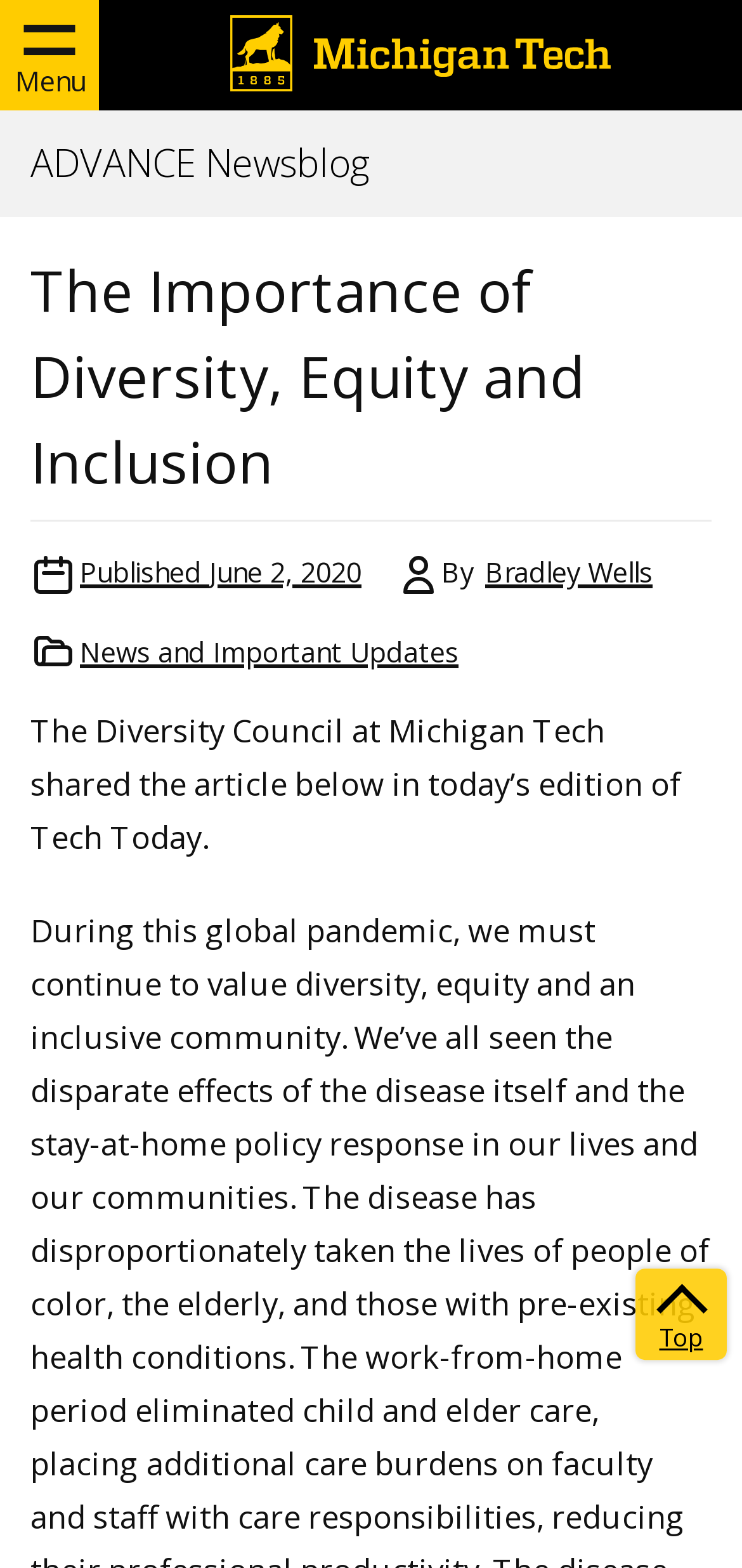Determine the heading of the webpage and extract its text content.

The Importance of Diversity, Equity and Inclusion